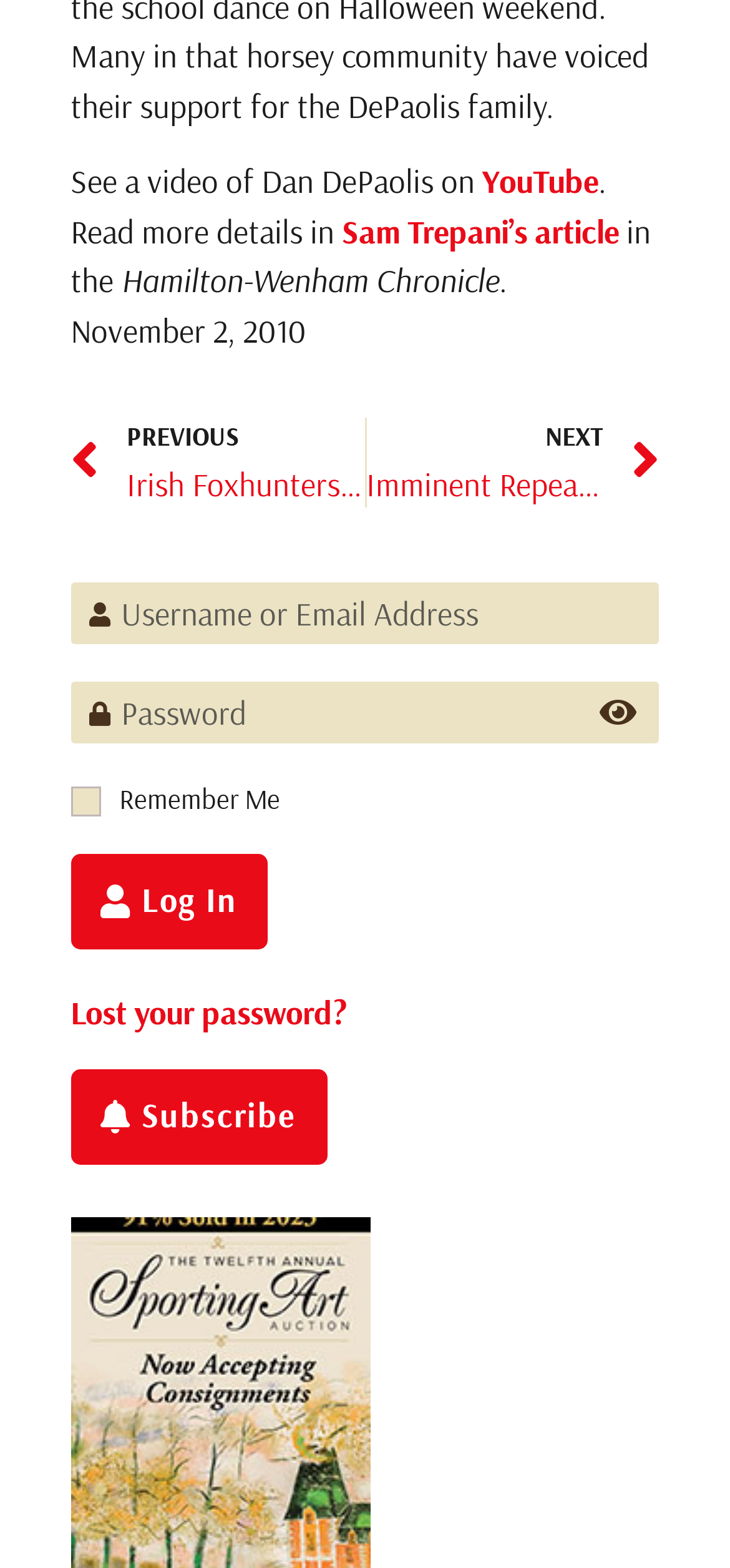Provide the bounding box for the UI element matching this description: "Log In".

[0.096, 0.545, 0.366, 0.606]